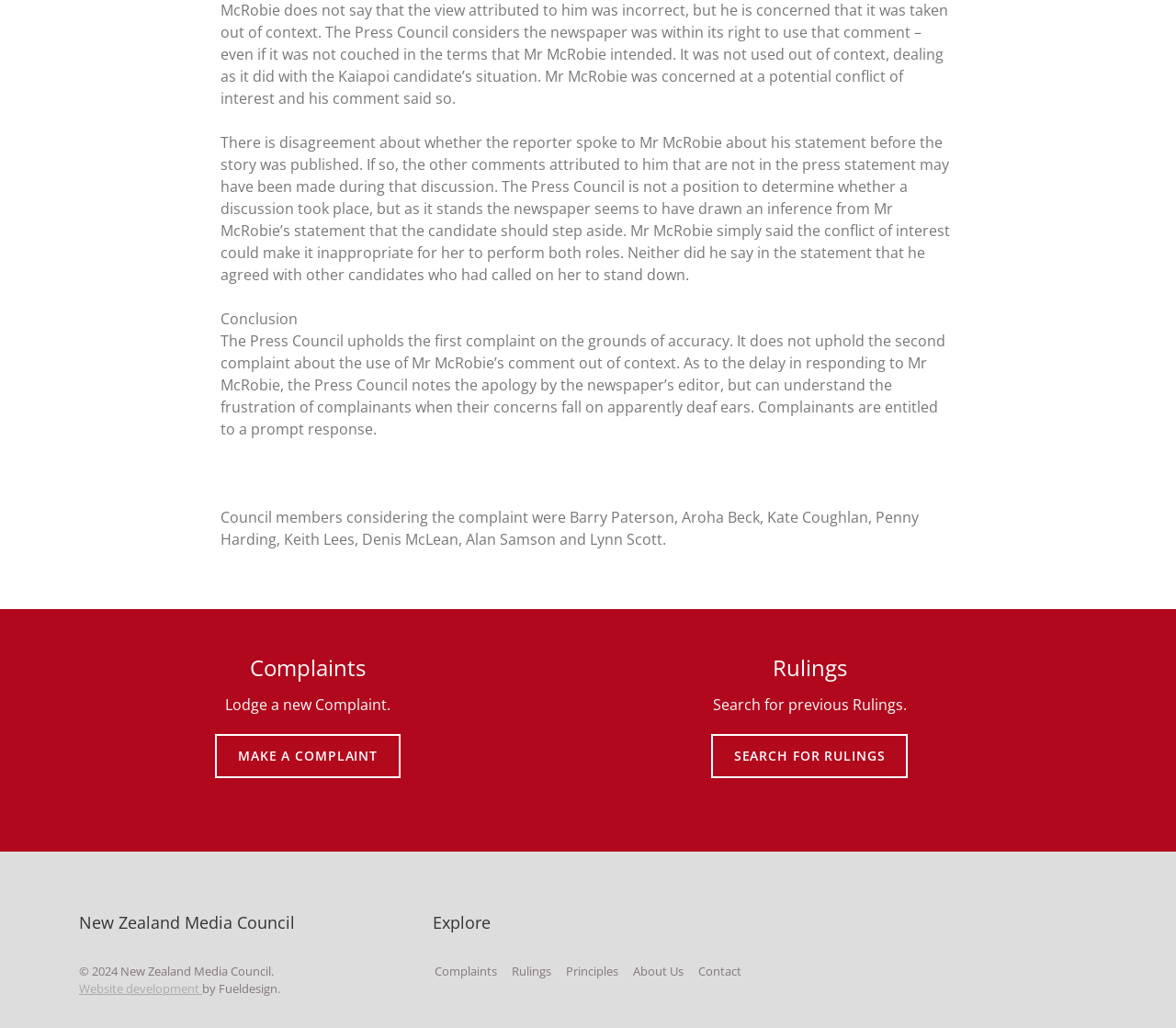Answer the question in one word or a short phrase:
How many council members considered the complaint?

8